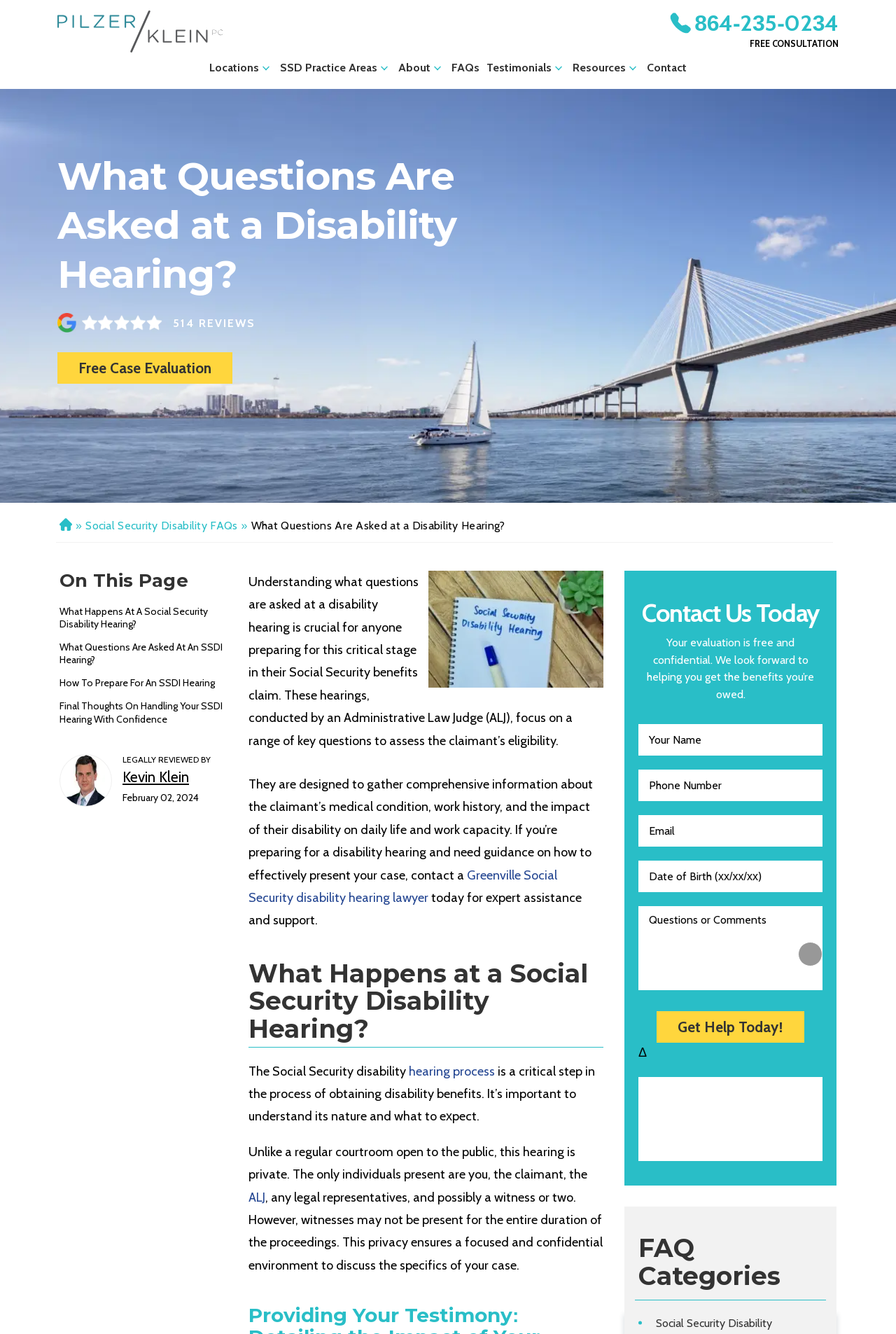Kindly provide the bounding box coordinates of the section you need to click on to fulfill the given instruction: "Switch to Turkish language".

None